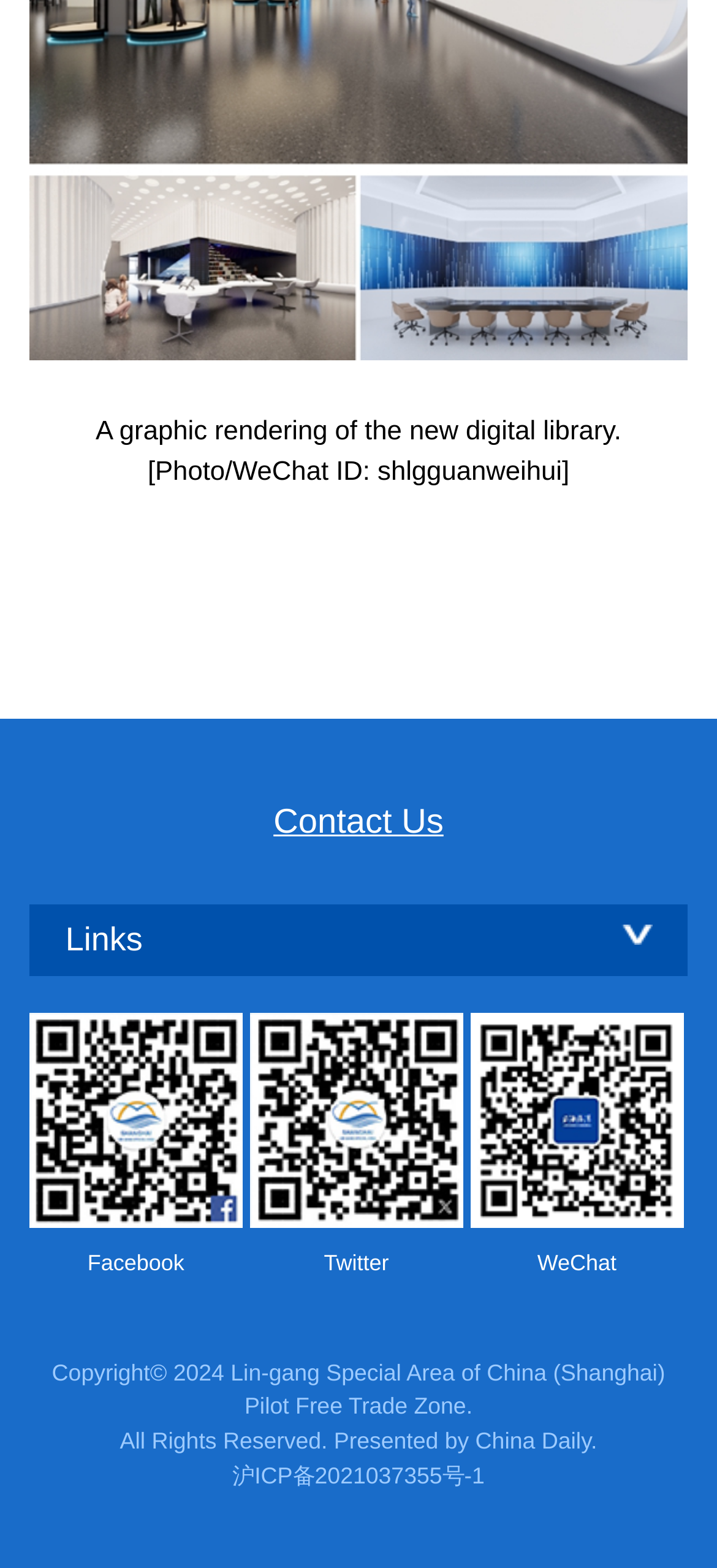Provide the bounding box coordinates of the HTML element this sentence describes: "沪ICP备2021037355号-1".

[0.324, 0.933, 0.676, 0.949]